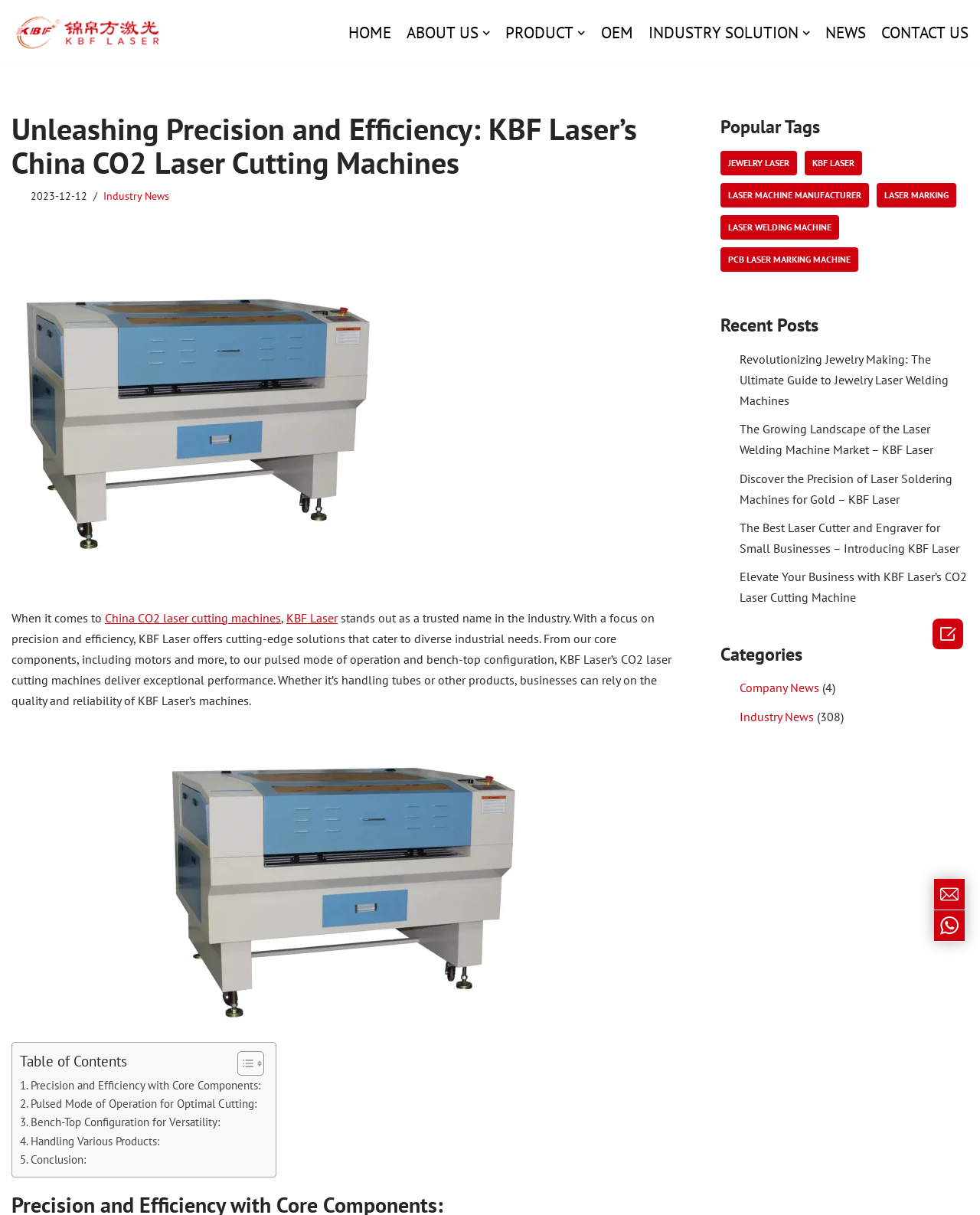What is the company name?
Look at the screenshot and provide an in-depth answer.

The company name can be found in the navigation menu, specifically in the 'Shenzhen KBF Laser' link, and also in the main content of the webpage, where it is mentioned as 'KBF Laser stands out as a trusted name in the industry.'